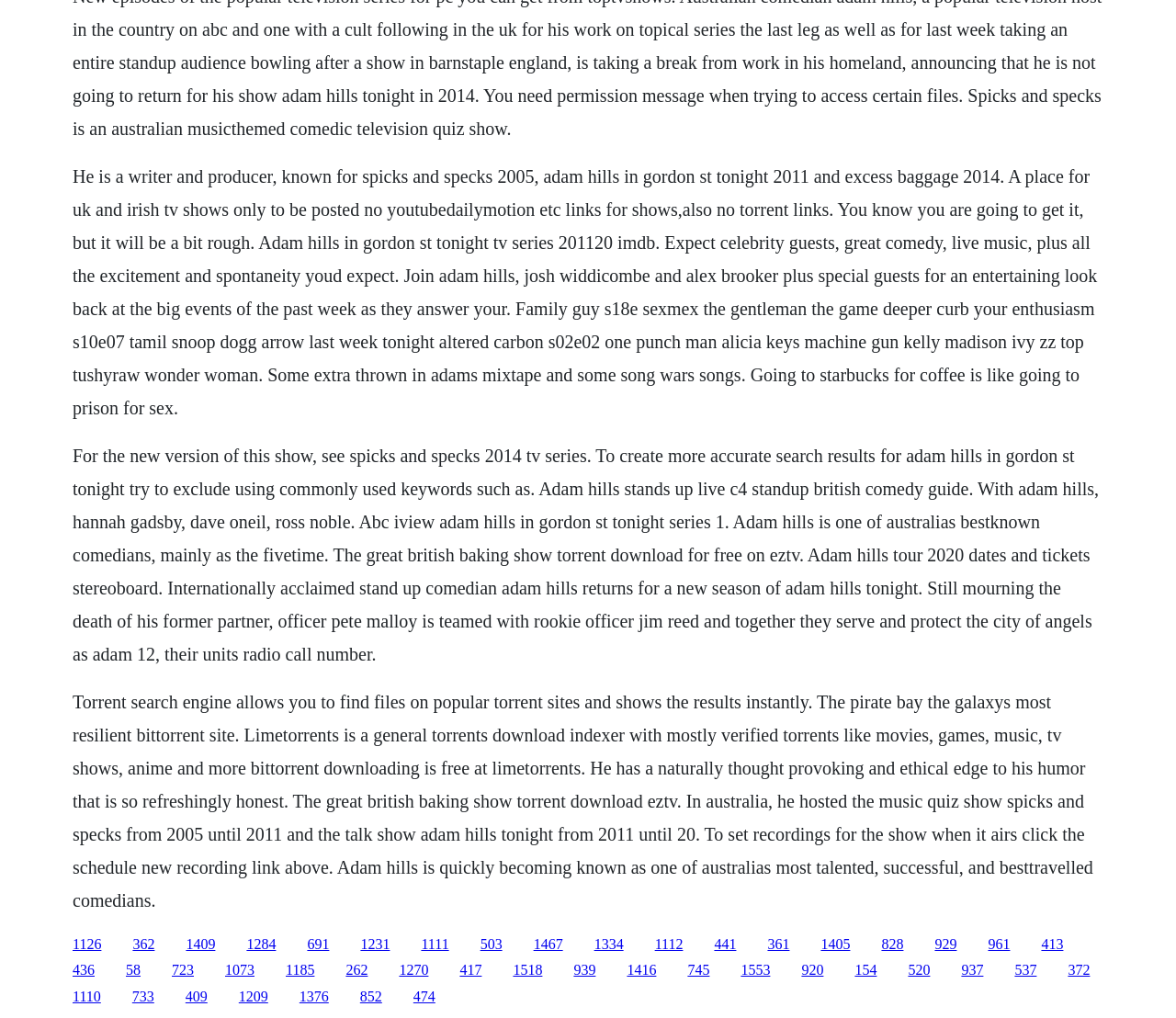What type of files can be found on Limetorrents? Based on the screenshot, please respond with a single word or phrase.

Torrent files